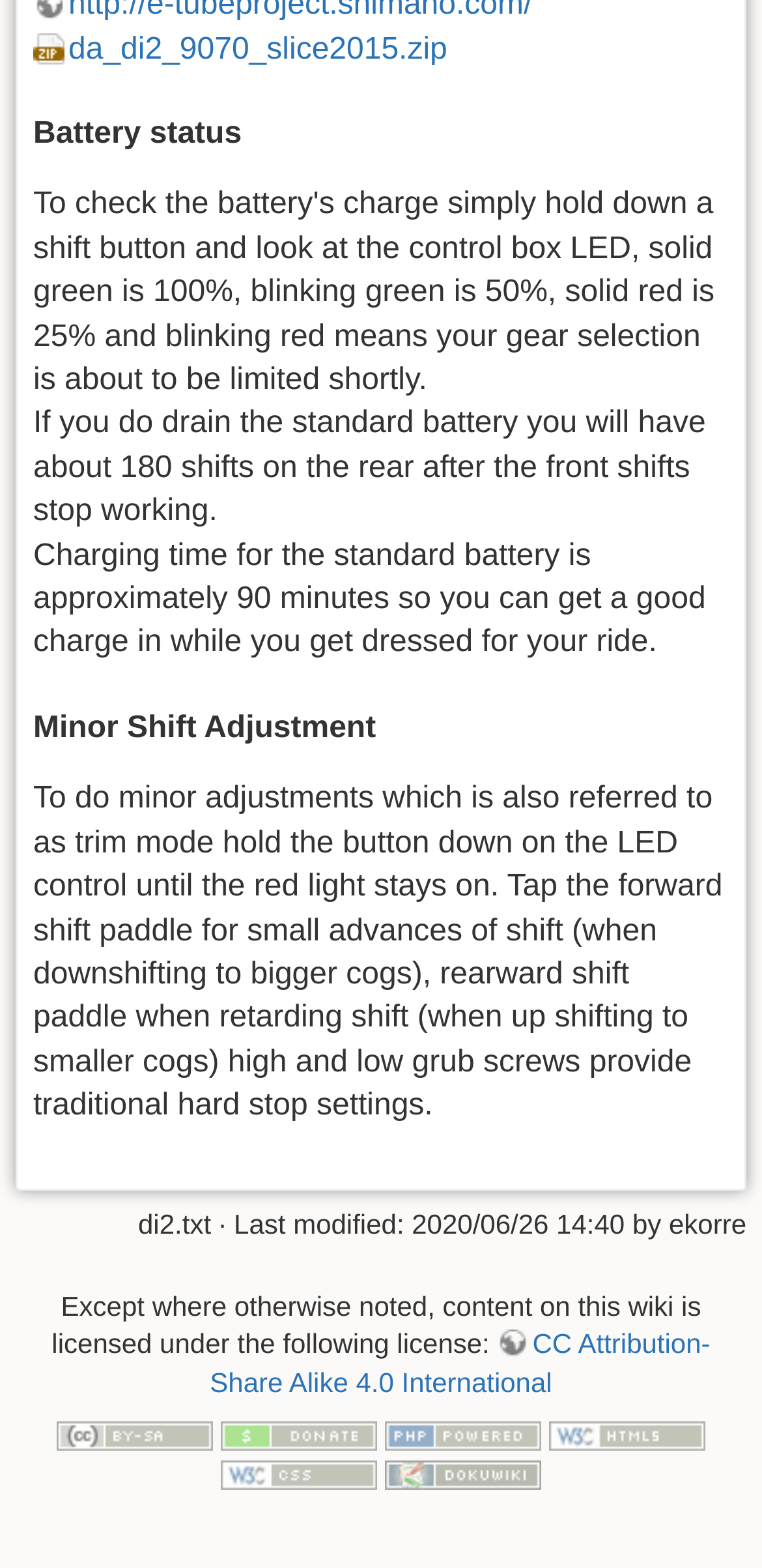Please find the bounding box coordinates (top-left x, top-left y, bottom-right x, bottom-right y) in the screenshot for the UI element described as follows: Photonics meets topology

None